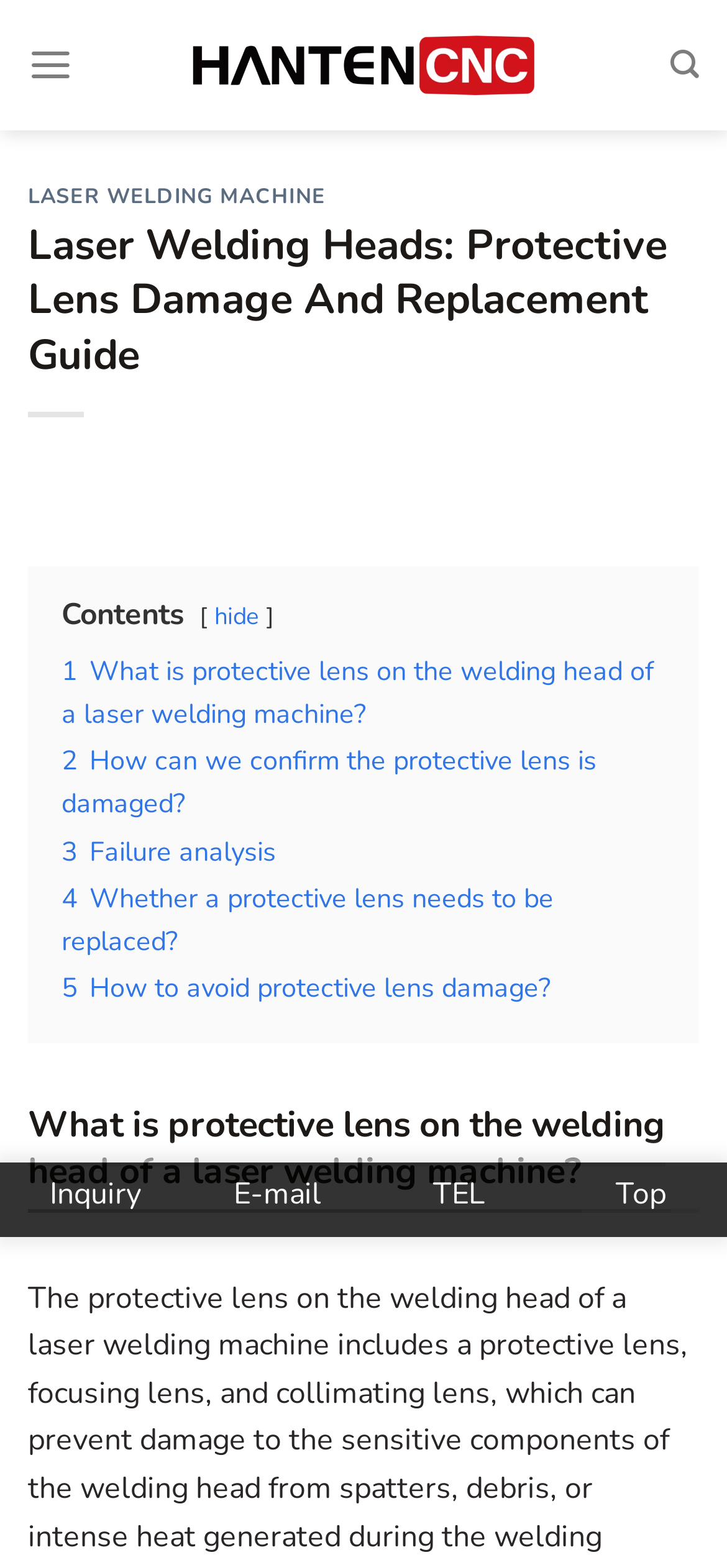What is the purpose of the 'hide' link?
Using the information presented in the image, please offer a detailed response to the question.

The 'hide' link is likely used to hide the contents of the webpage, possibly to minimize the page or to show only the main headings, allowing users to quickly navigate to the desired section.